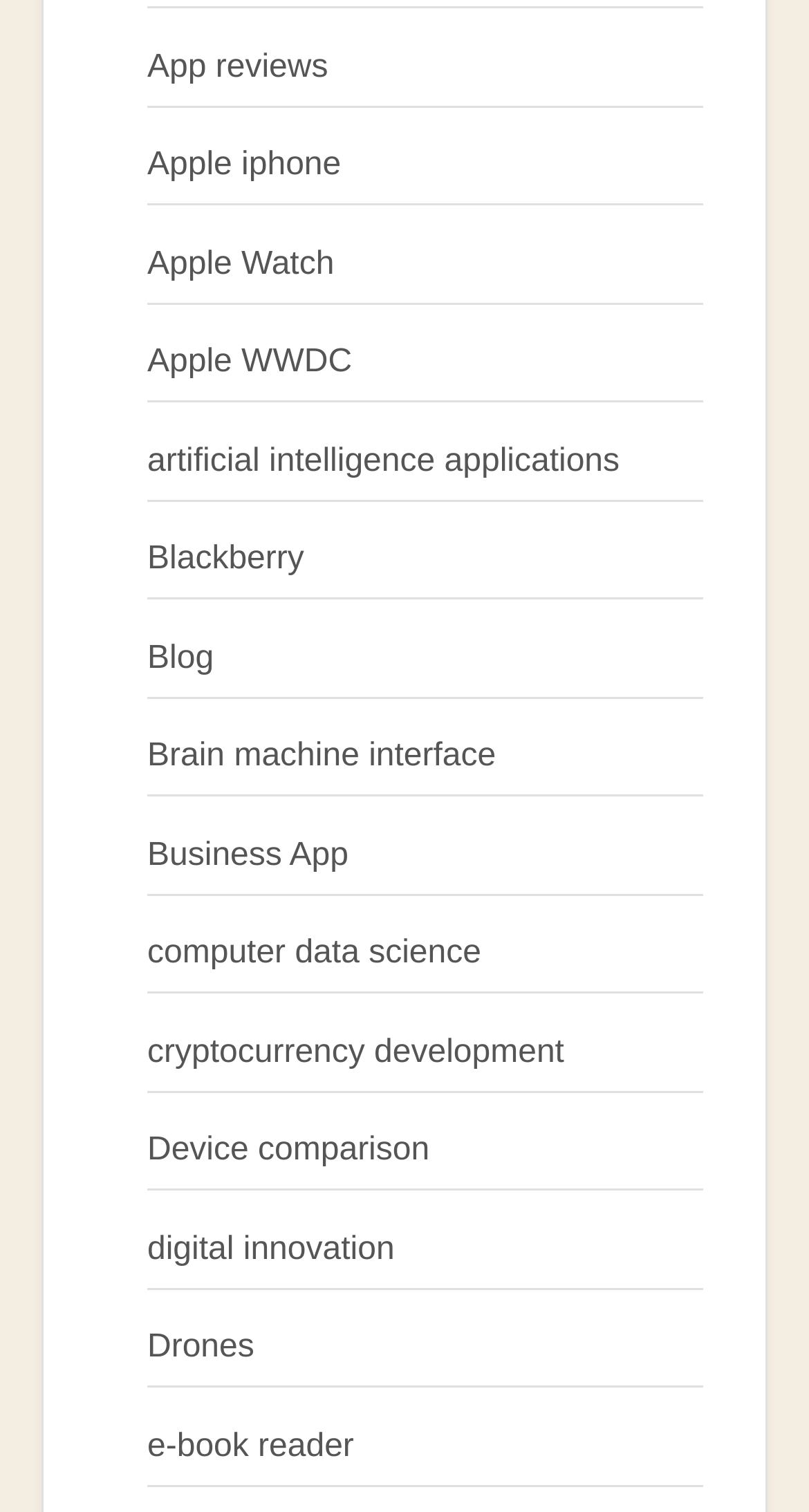Identify the bounding box coordinates of the region that should be clicked to execute the following instruction: "Explore business app development".

[0.182, 0.554, 0.431, 0.577]